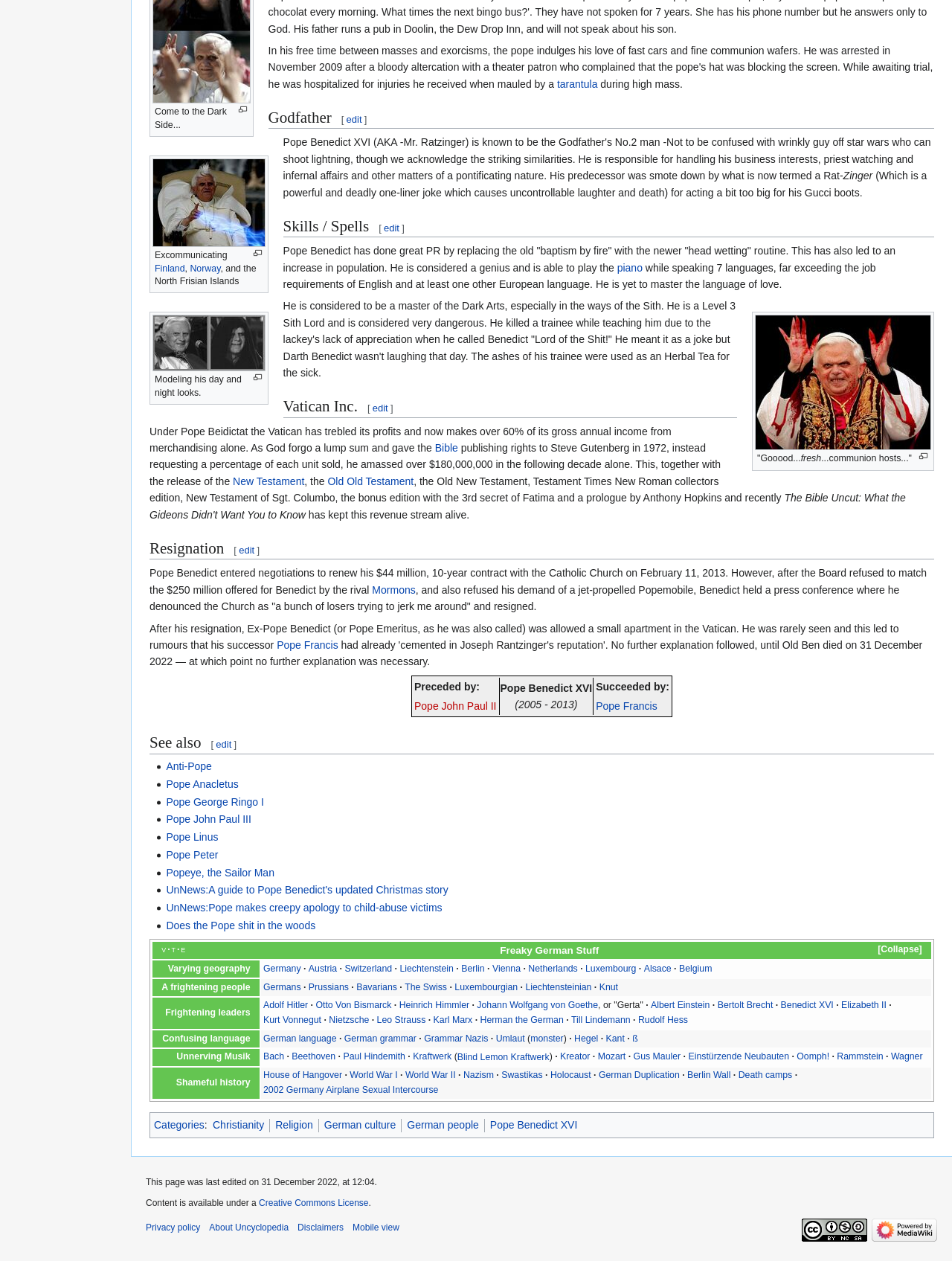What is the name of the Pope mentioned in the webpage?
Refer to the image and provide a thorough answer to the question.

The webpage mentions Pope Benedict in the heading 'Godfather[edit]' and also in the section 'Resignation[edit]', indicating that the webpage is about Pope Benedict.